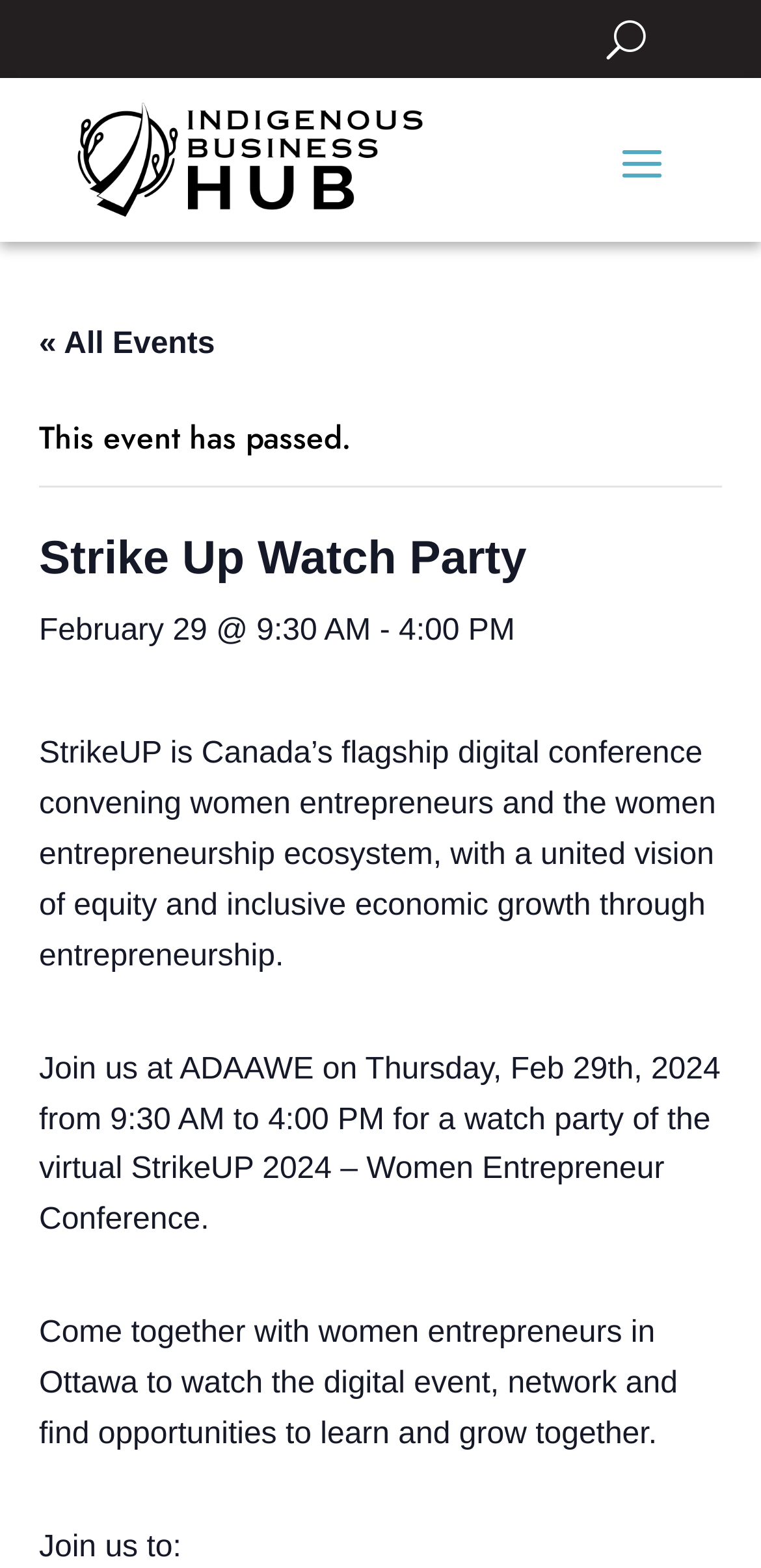Please give a short response to the question using one word or a phrase:
What is the purpose of the watch party?

Network and learn